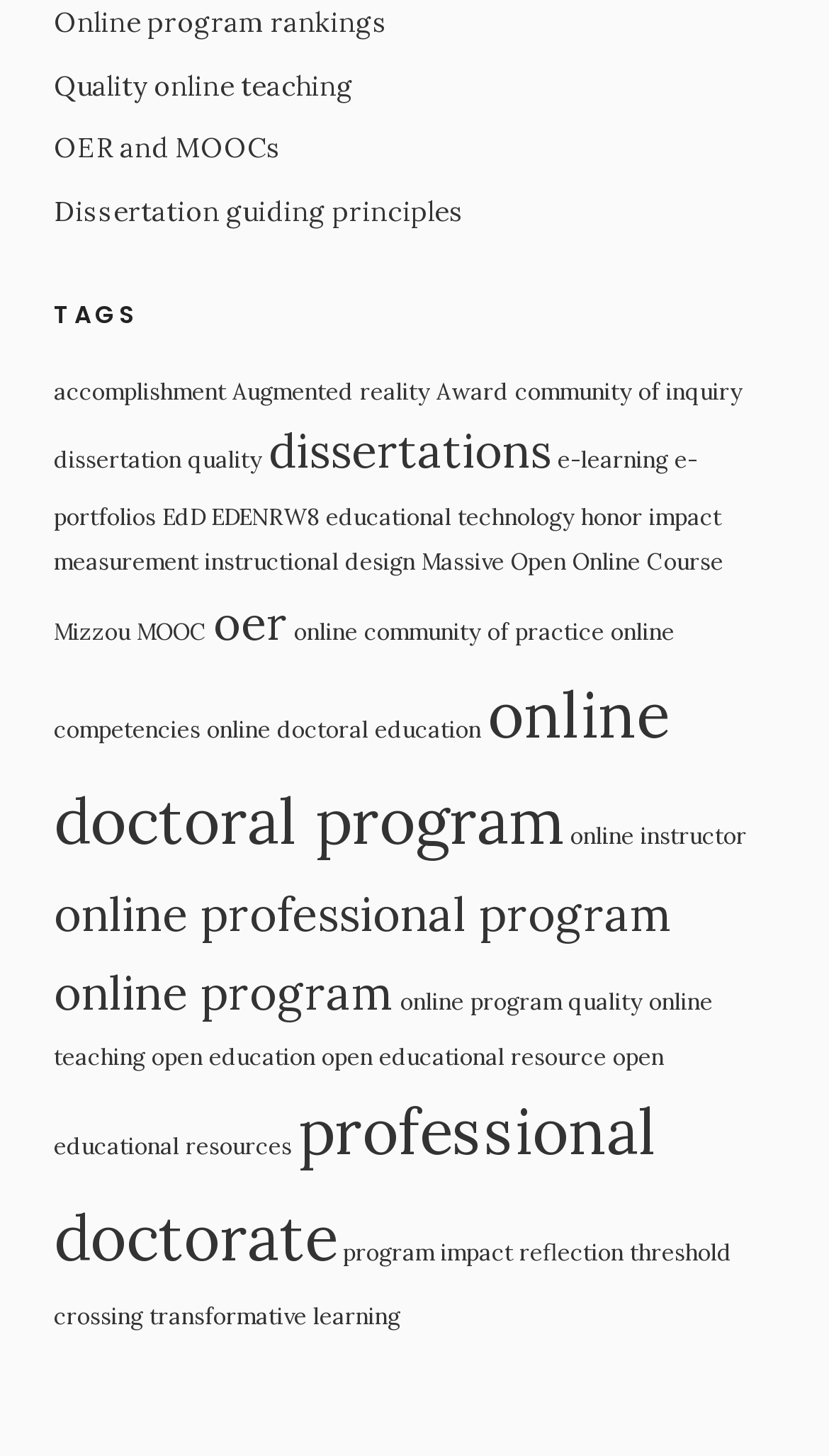What is the first link in the TAGS category? Examine the screenshot and reply using just one word or a brief phrase.

accomplishment